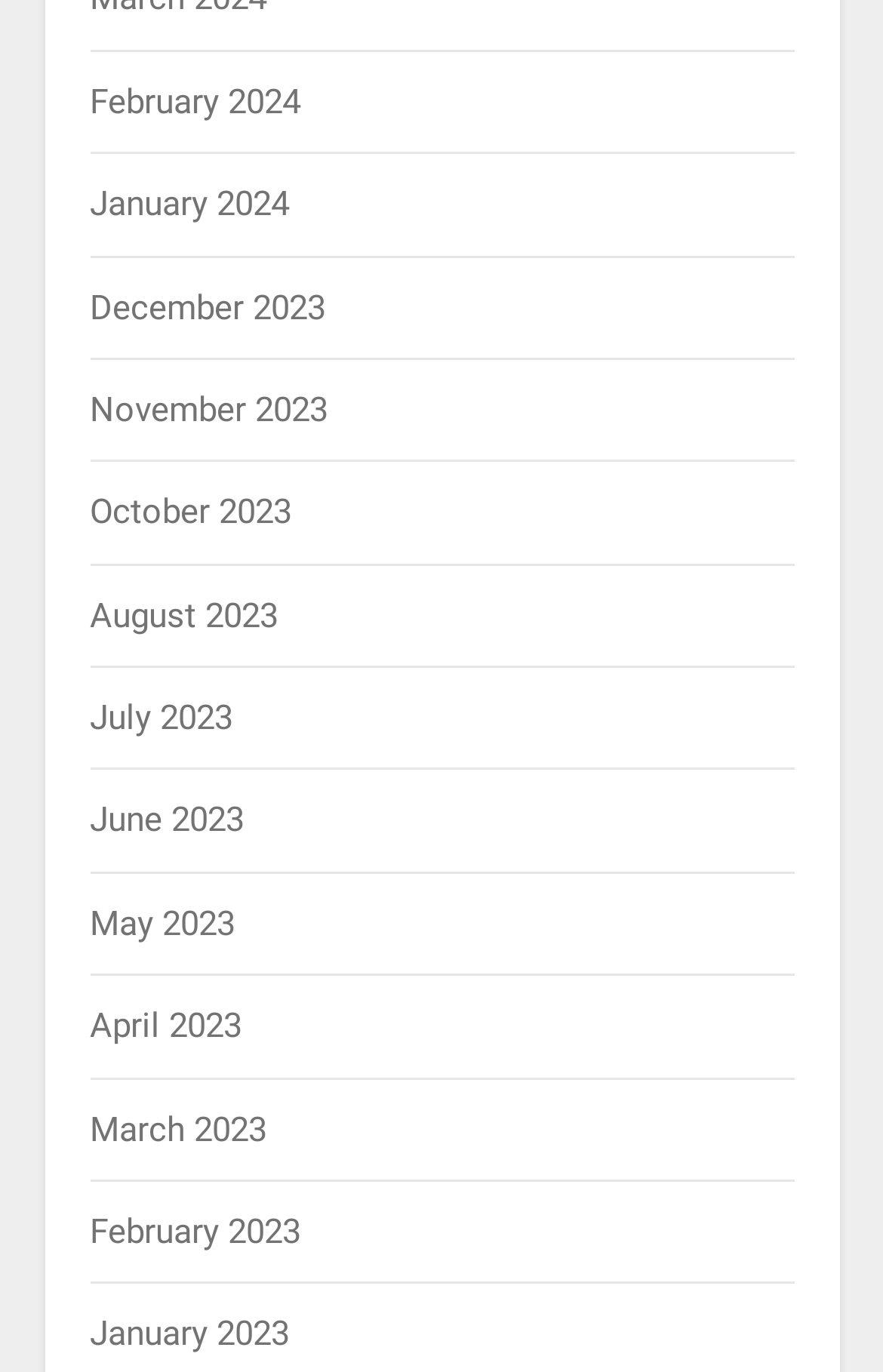Are the links in chronological order?
Please provide a single word or phrase as your answer based on the screenshot.

Yes